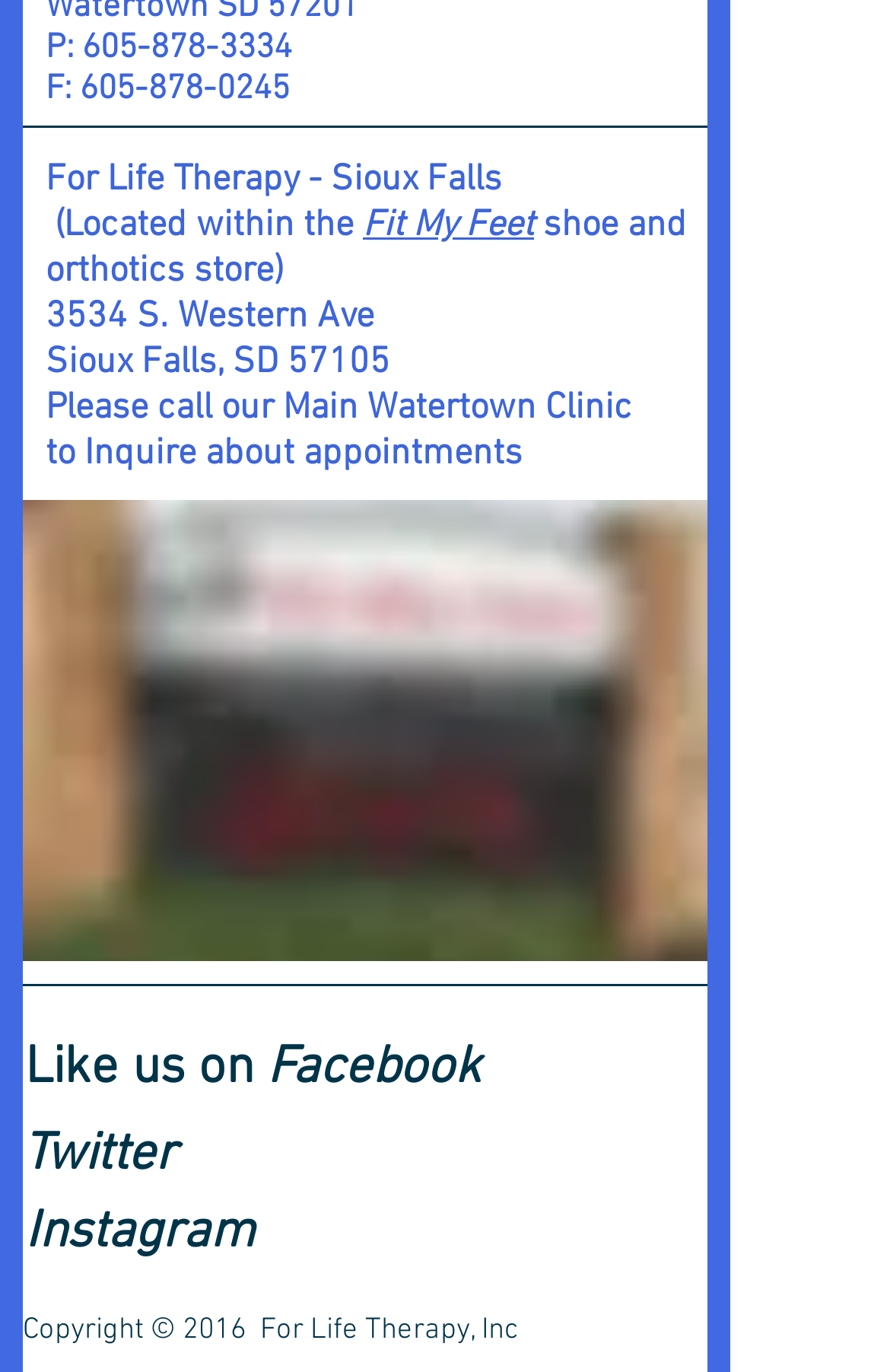What is the phone number for For Life Therapy?
Using the information presented in the image, please offer a detailed response to the question.

The phone number can be found in the top section of the webpage, where it is listed as 'P: 605-878-3334'.